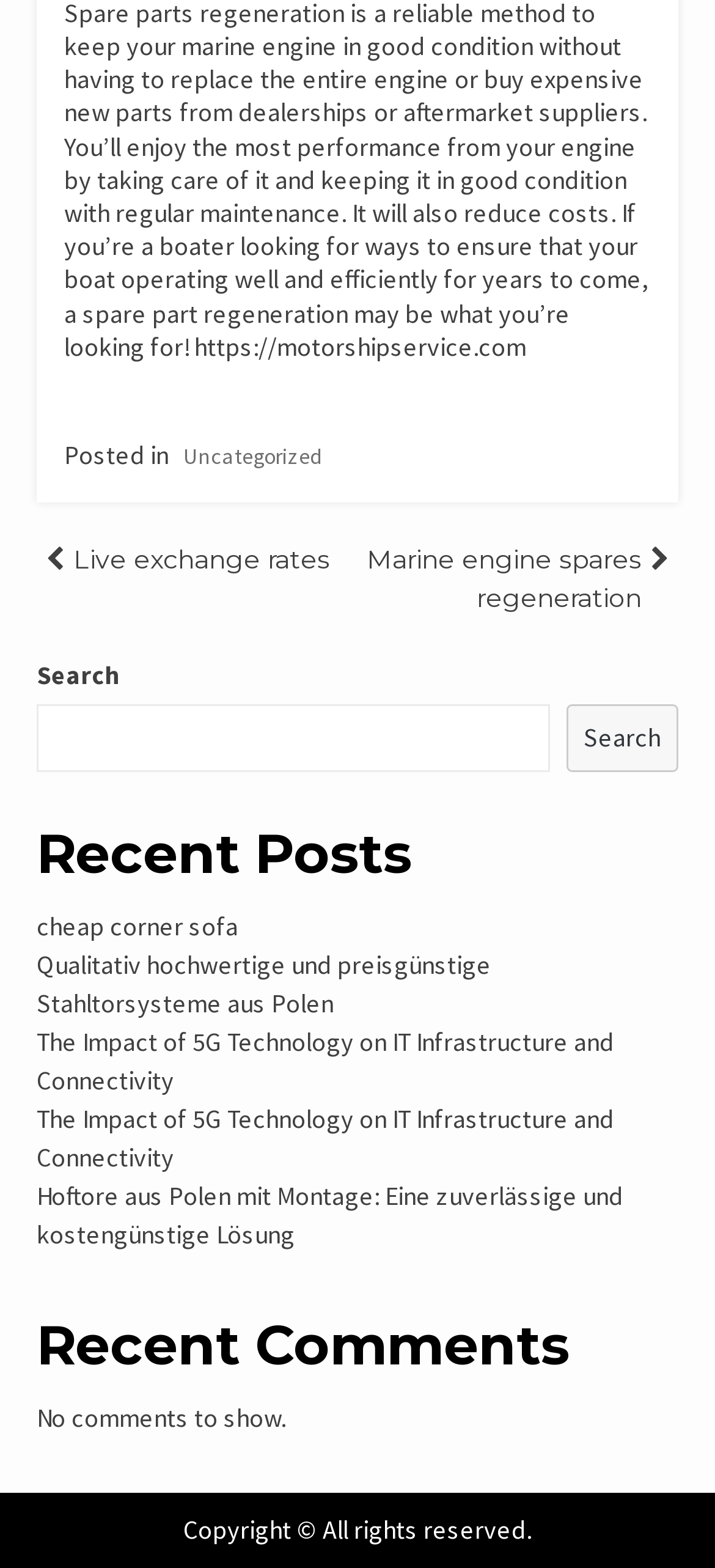Determine the bounding box coordinates of the area to click in order to meet this instruction: "Go to the Lessons page".

None